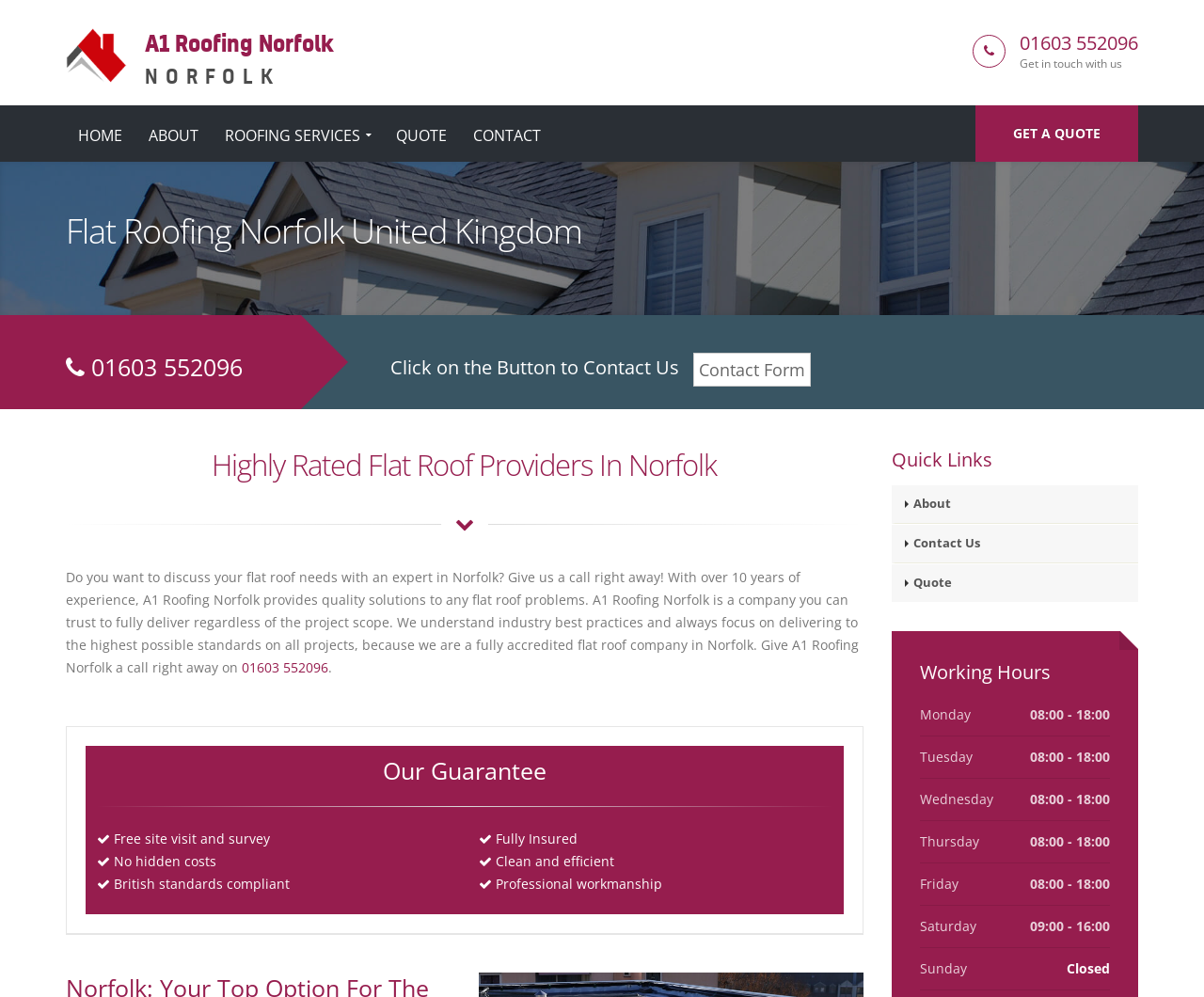What is the guarantee offered by A1 Roofing Norfolk?
Kindly give a detailed and elaborate answer to the question.

I found the guarantee section by looking at the middle of the webpage, where it says 'Our Guarantee'. Below this heading, I found a list of guarantees, including 'Free site visit and survey', 'No hidden costs', 'British standards compliant', 'Fully Insured', 'Clean and efficient', and 'Professional workmanship'. These guarantees suggest that A1 Roofing Norfolk is a trustworthy and reliable company.